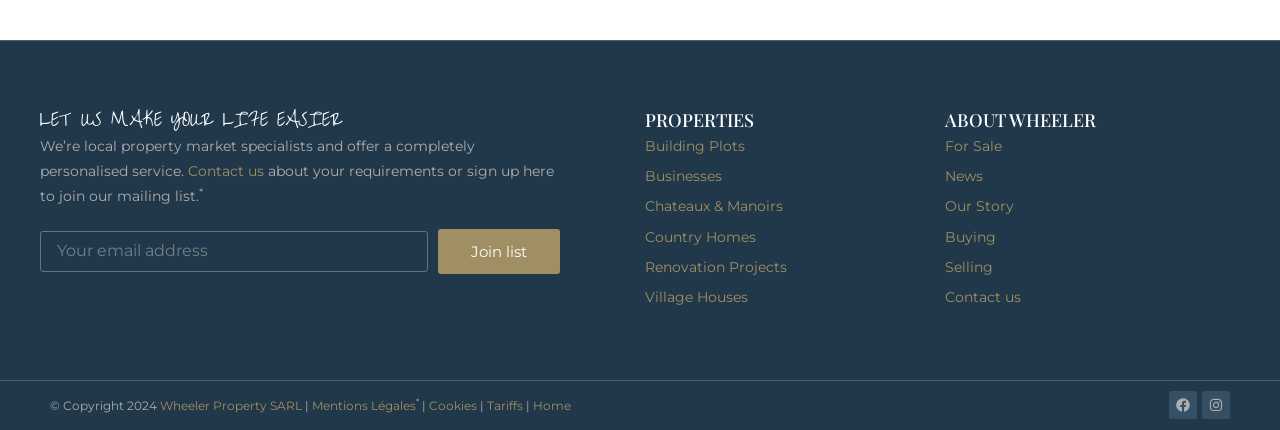What is the purpose of the textbox at the top?
Refer to the screenshot and answer in one word or phrase.

To join the mailing list